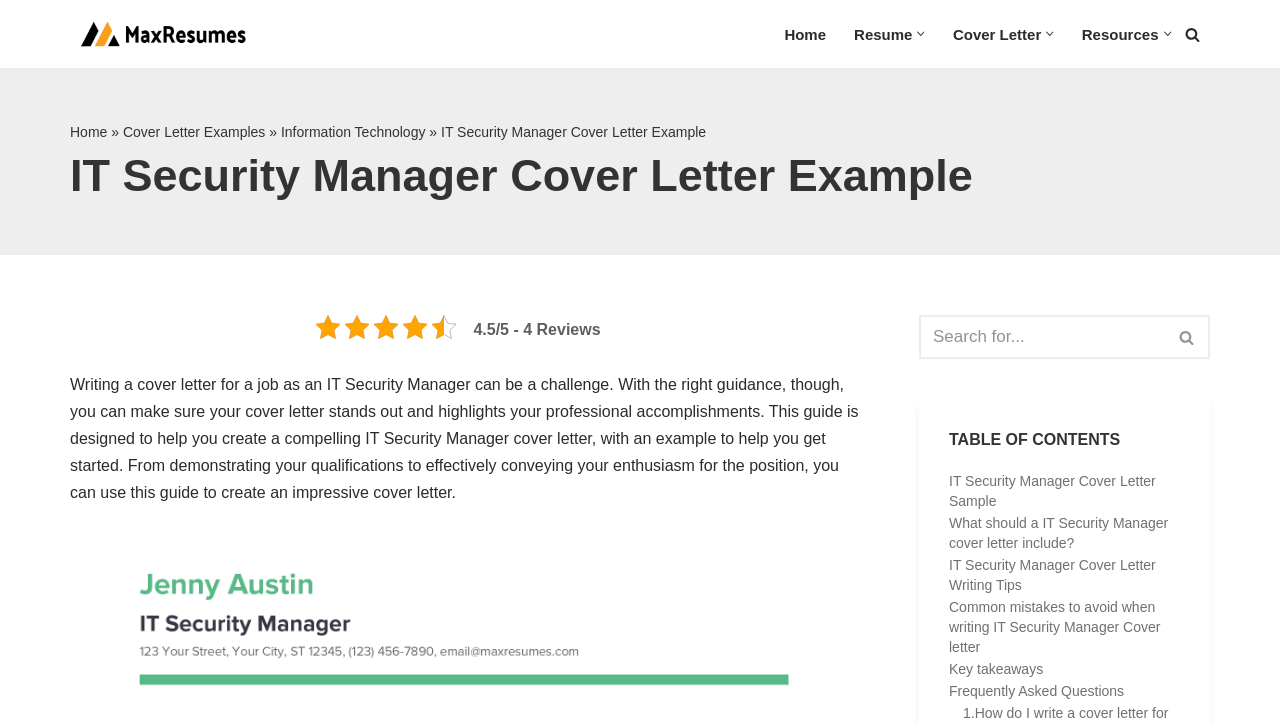Please specify the bounding box coordinates of the clickable region to carry out the following instruction: "Open the 'Cover Letter' submenu". The coordinates should be four float numbers between 0 and 1, in the format [left, top, right, bottom].

[0.744, 0.03, 0.814, 0.064]